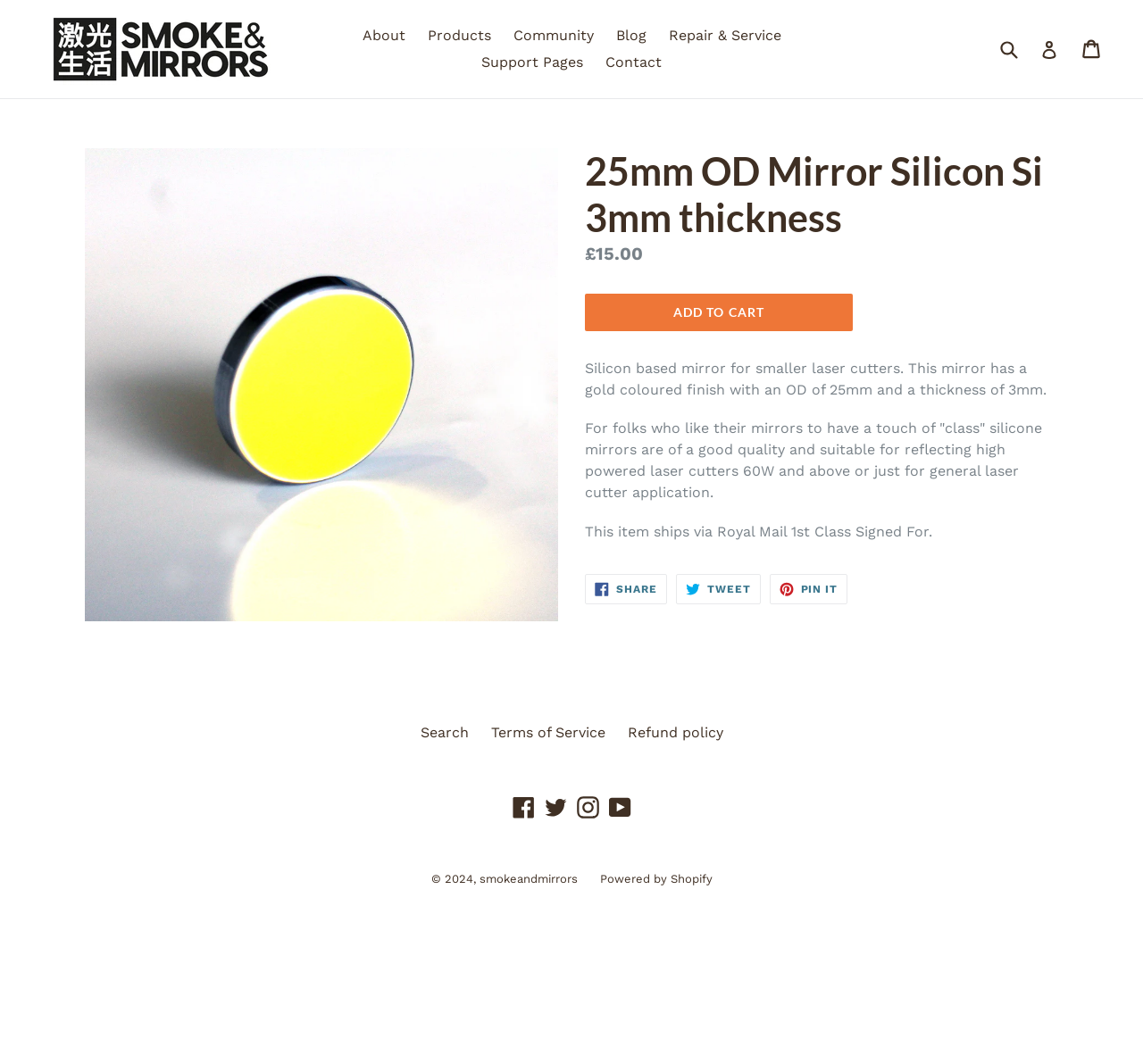What is the thickness of the mirror?
Kindly answer the question with as much detail as you can.

The thickness of the mirror can be found in the product title, which is '25mm OD Mirror Silicon Si 3mm thickness', indicating that the mirror has a thickness of 3mm.